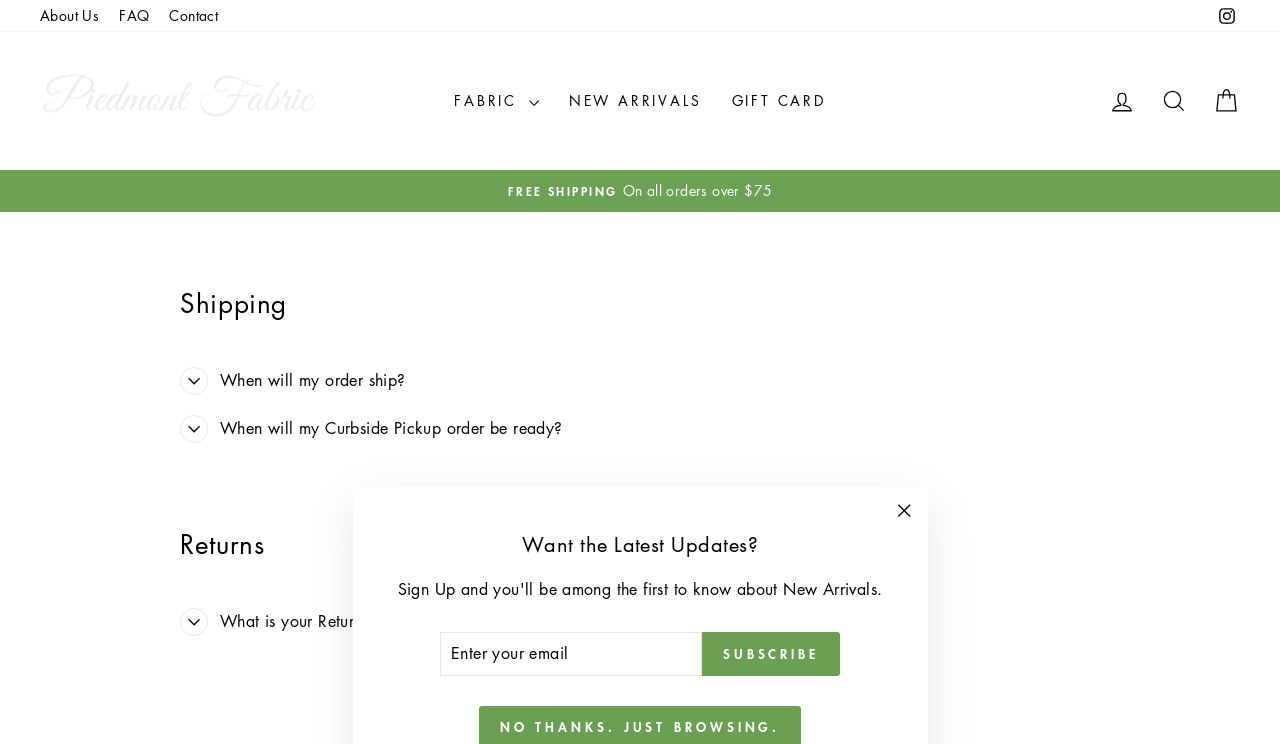Offer a detailed account of what is visible on the webpage.

This webpage is about Piedmont Fabric, a company that provides various fabric, buttons, trim, notions, and sewing supplies. At the top left corner, there are three links: "About Us", "FAQ", and "Contact". On the top right corner, there is a link to the company's Instagram page. 

Below these links, there is a primary navigation menu with several categories, including "FABRIC", "NEW ARRIVALS", "GIFT CARD", and others. Each category has a dropdown menu with more specific options.

In the middle of the page, there is a slideshow with a "Pause slideshow" button. Above the slideshow, there is a notification about free shipping on all orders over $75. 

On the right side of the page, there is a section to subscribe to the company's newsletter. It has a heading "Want the Latest Updates?" and a textbox to enter an email address, along with a "SUBSCRIBE" button.

Below the slideshow, there are several sections related to frequently asked questions (FAQs). The first section is about shipping, with a button to expand and show more information. The second section is about returns, with a similar button to expand and show more details. There are also other FAQ sections, each with a button to expand and show more information.

At the top right corner of the page, there are links to "LOG IN", "SEARCH", and "CART". The "CART" link has a dropdown menu with more options.